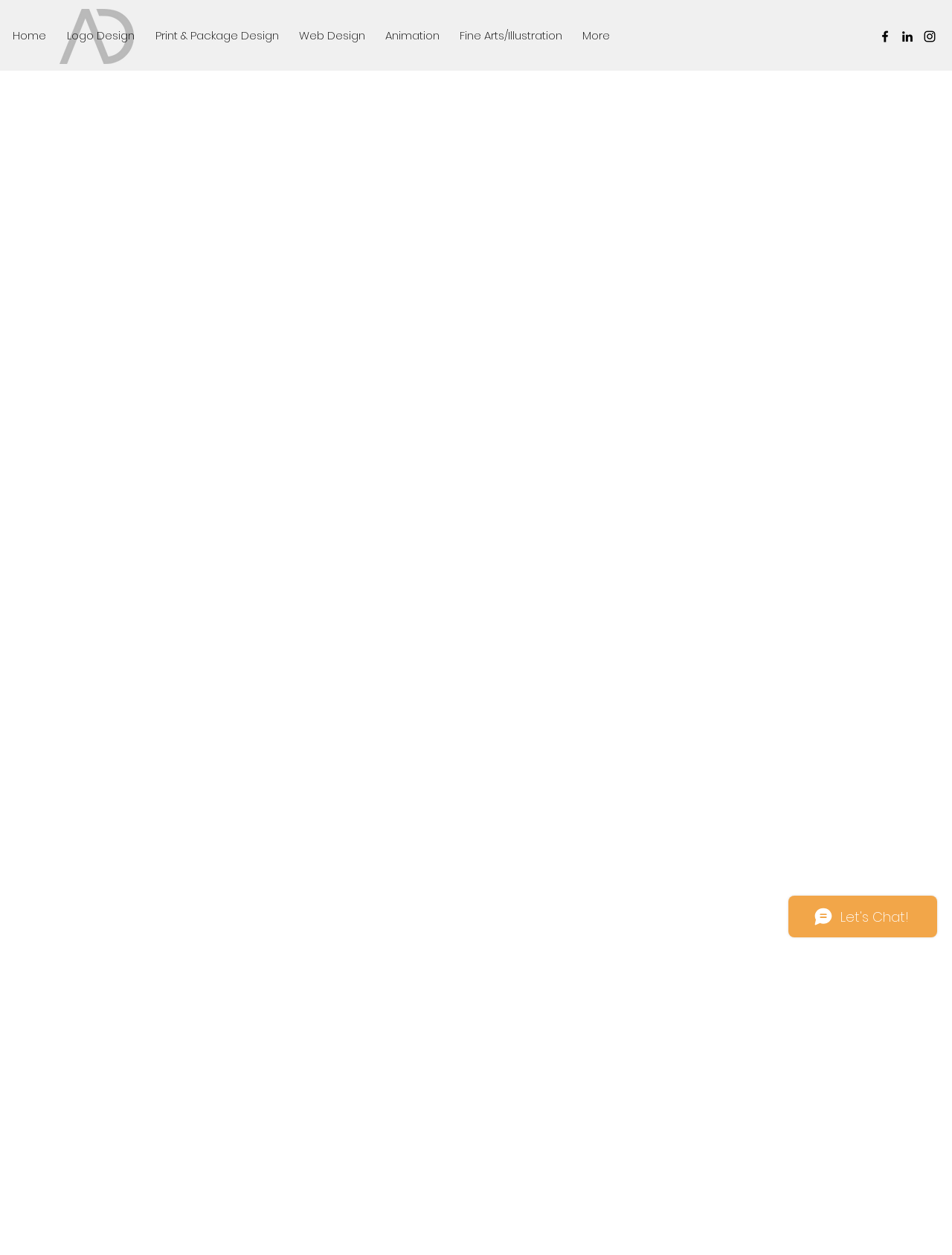Answer the question in a single word or phrase:
How many social media links are there?

3